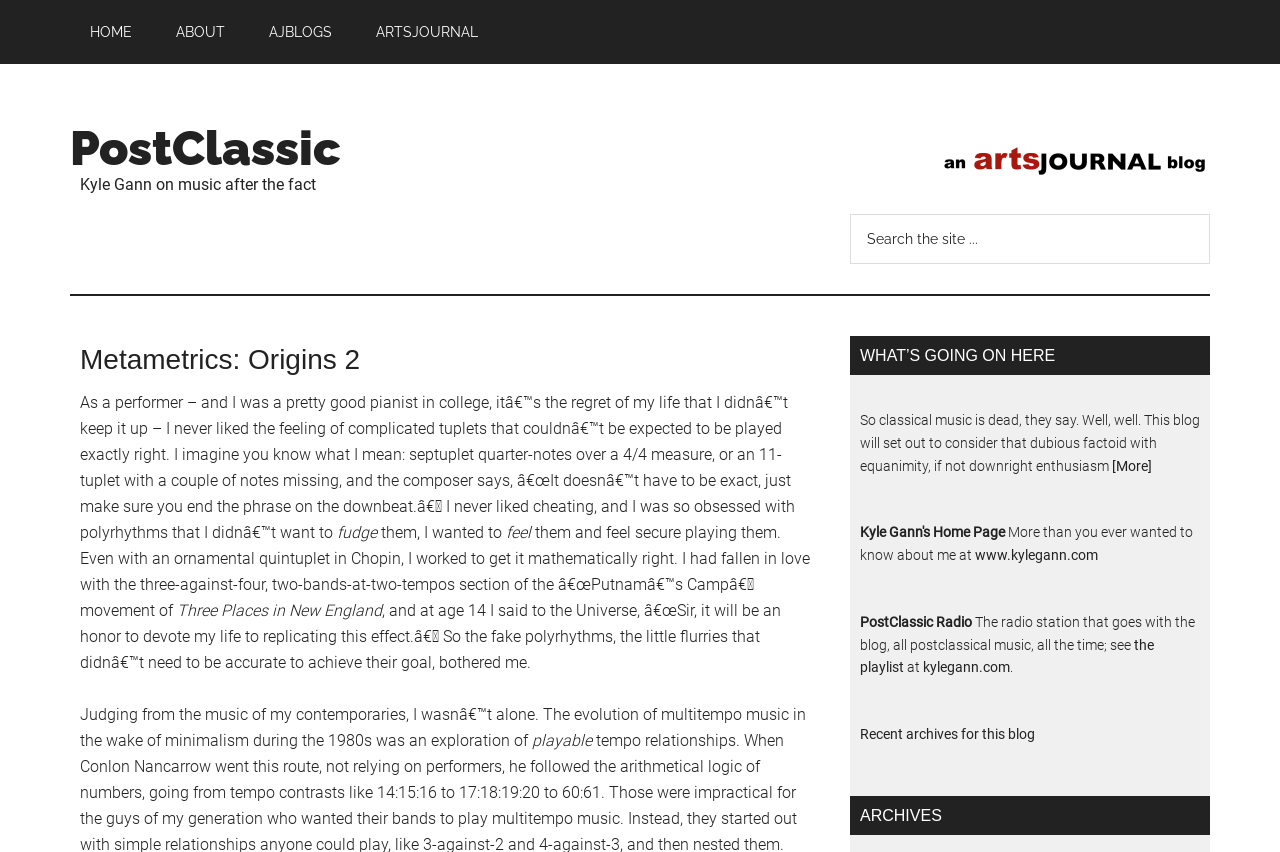Please provide the bounding box coordinates for the element that needs to be clicked to perform the following instruction: "Check the archives". The coordinates should be given as four float numbers between 0 and 1, i.e., [left, top, right, bottom].

[0.664, 0.934, 0.945, 0.98]